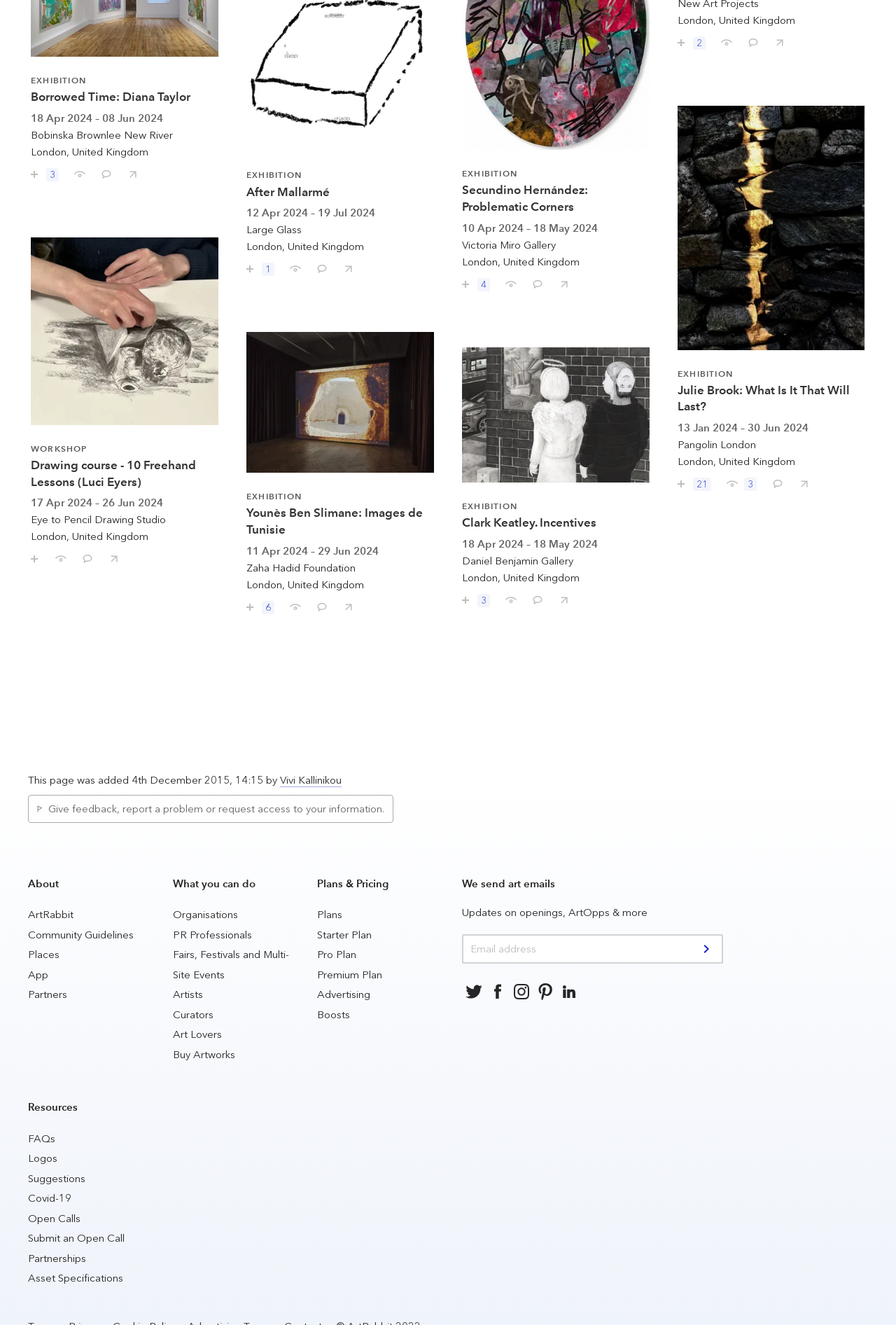How many images are there in the webpage?
Please answer the question as detailed as possible based on the image.

I counted the number of image elements in the webpage and found five images, each associated with an article.